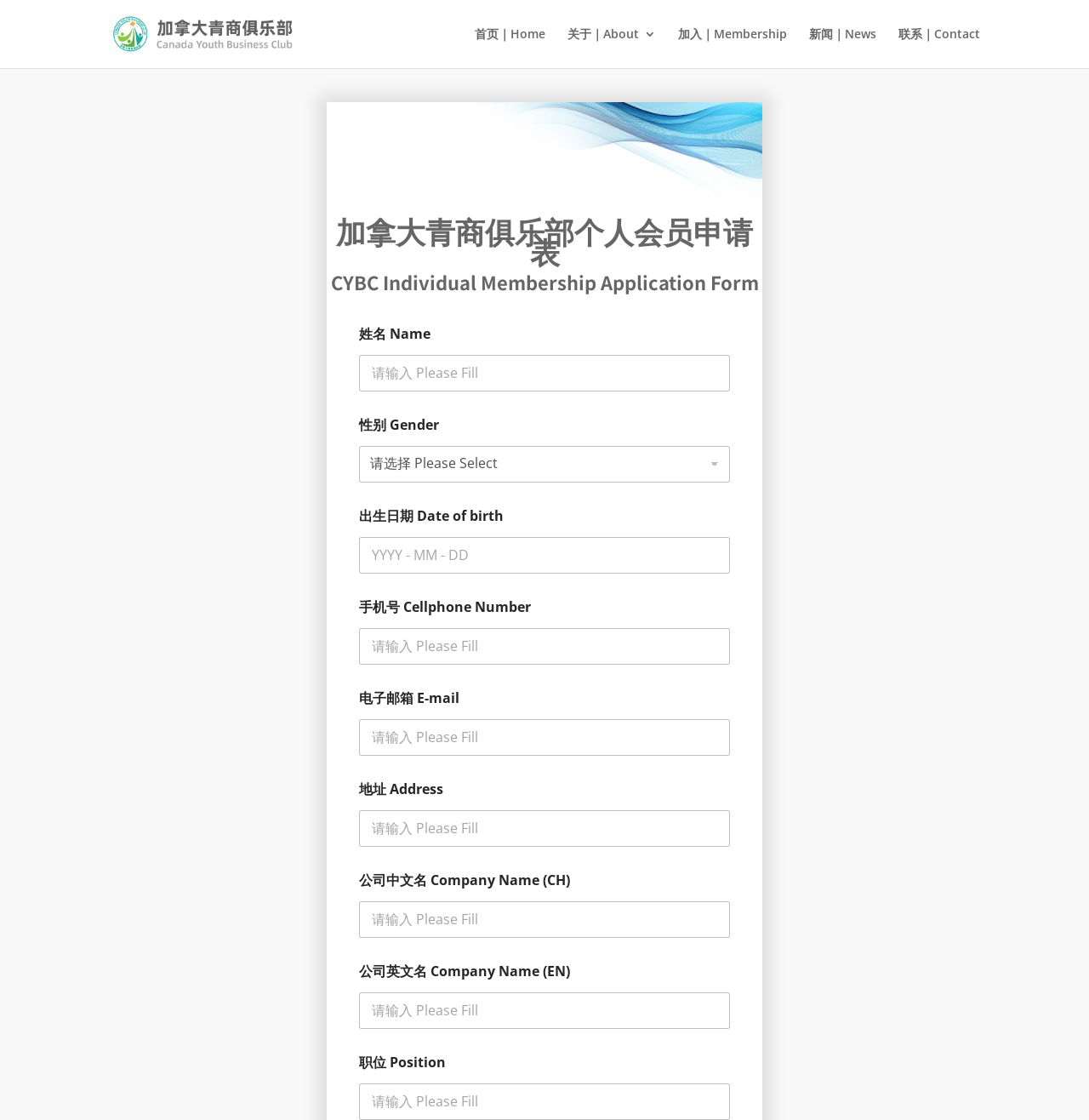Identify the bounding box coordinates of the element to click to follow this instruction: 'input 手机号 Cellphone Number'. Ensure the coordinates are four float values between 0 and 1, provided as [left, top, right, bottom].

[0.33, 0.561, 0.67, 0.593]